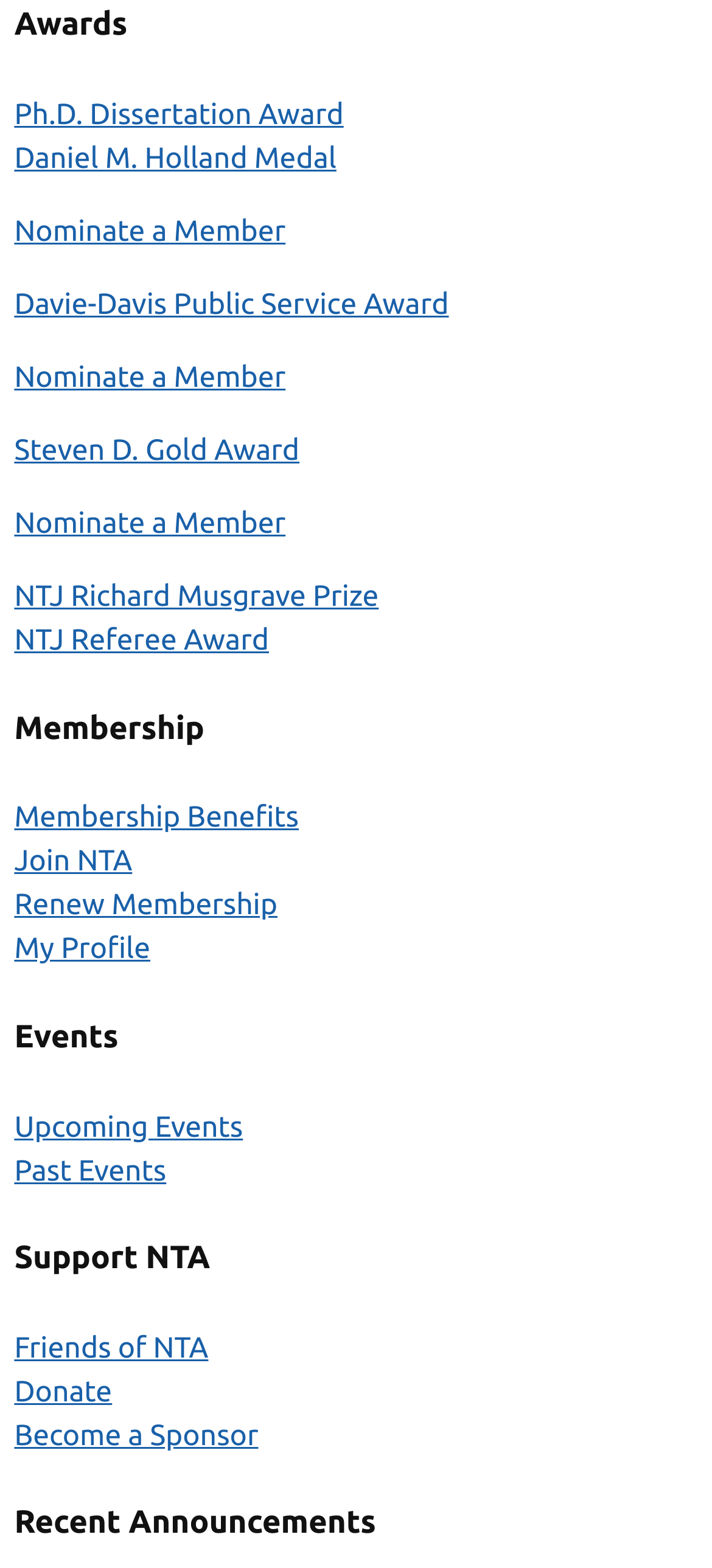Identify the bounding box of the UI element that matches this description: "Steven D. Gold Award".

[0.02, 0.277, 0.421, 0.298]